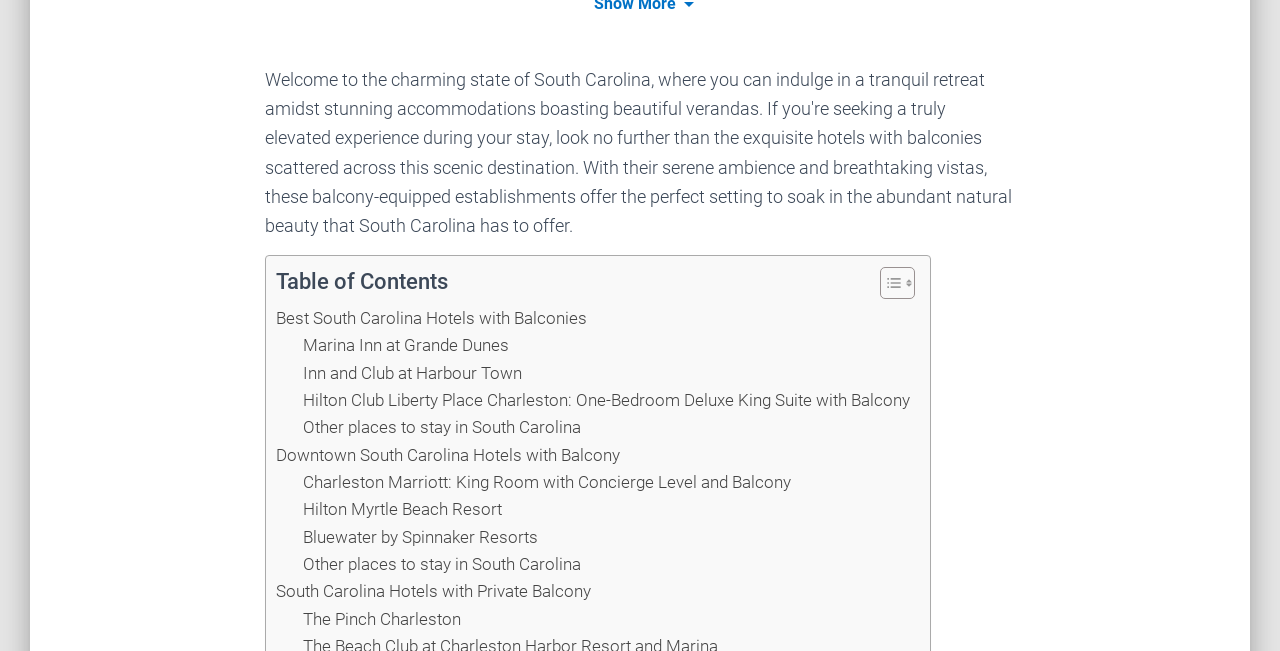With reference to the screenshot, provide a detailed response to the question below:
What is the first hotel listed?

I looked at the link elements on the page and found that the first hotel listed is 'Marina Inn at Grande Dunes'.